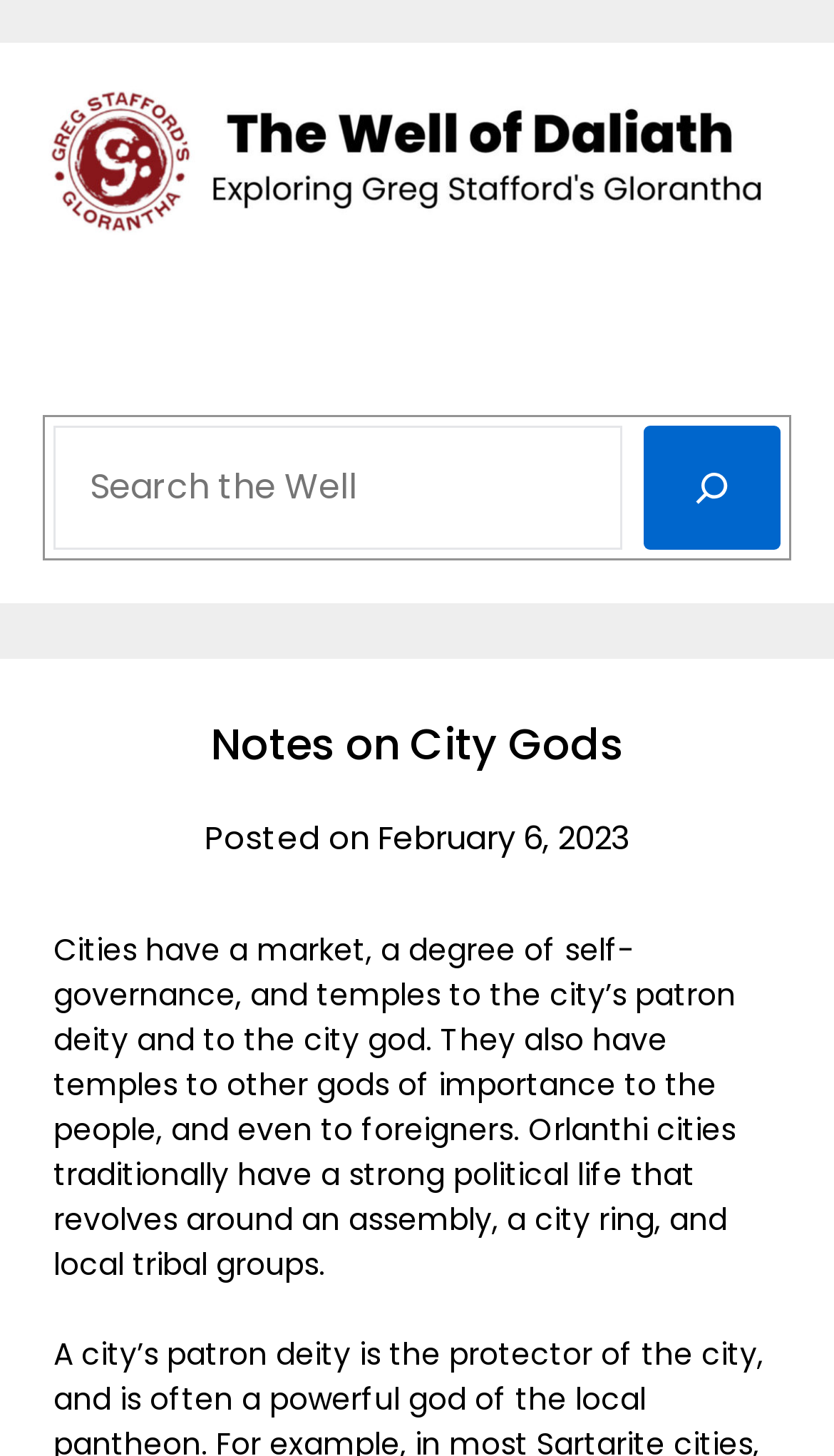What is the date of the posted article?
Look at the screenshot and respond with a single word or phrase.

February 6, 2023